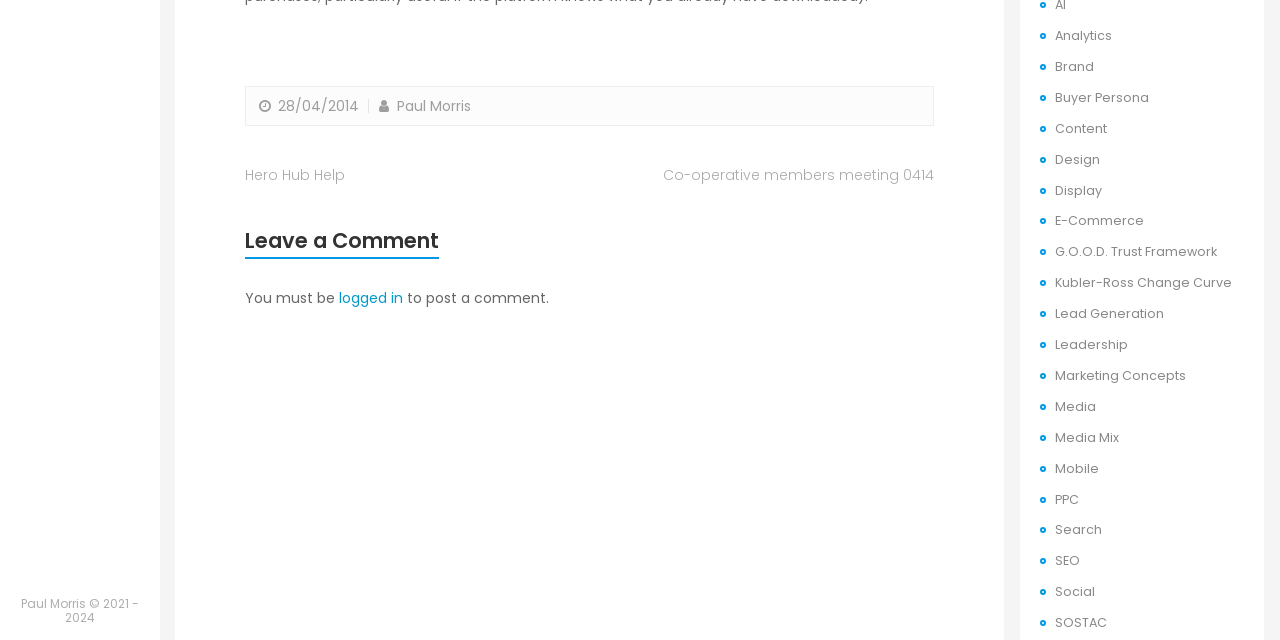Provide the bounding box coordinates of the HTML element described by the text: "Marketing Concepts".

[0.824, 0.573, 0.926, 0.6]